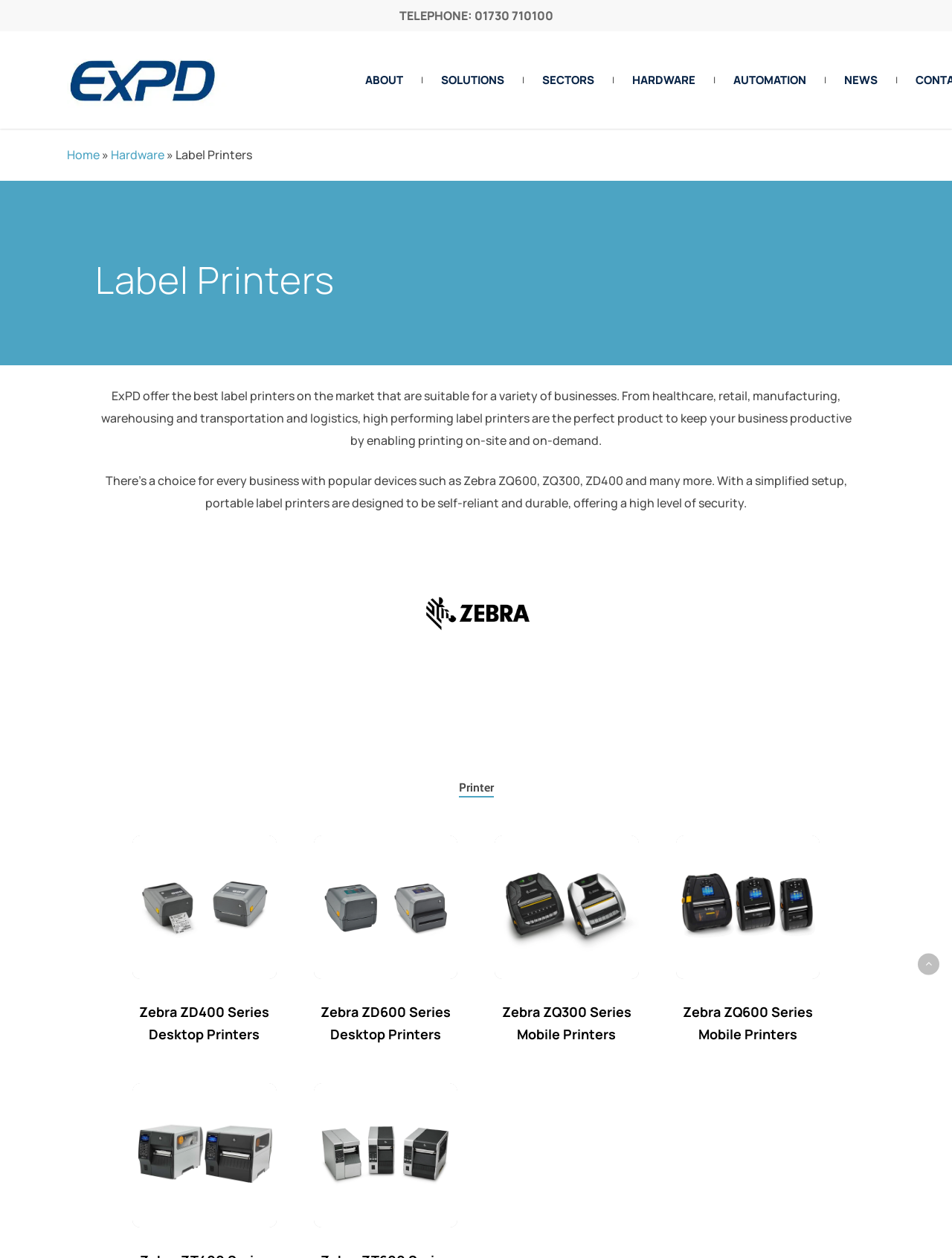Please identify the bounding box coordinates of the region to click in order to complete the given instruction: "Click the 'TELEPHONE: 01730 710100' link". The coordinates should be four float numbers between 0 and 1, i.e., [left, top, right, bottom].

[0.419, 0.006, 0.581, 0.019]